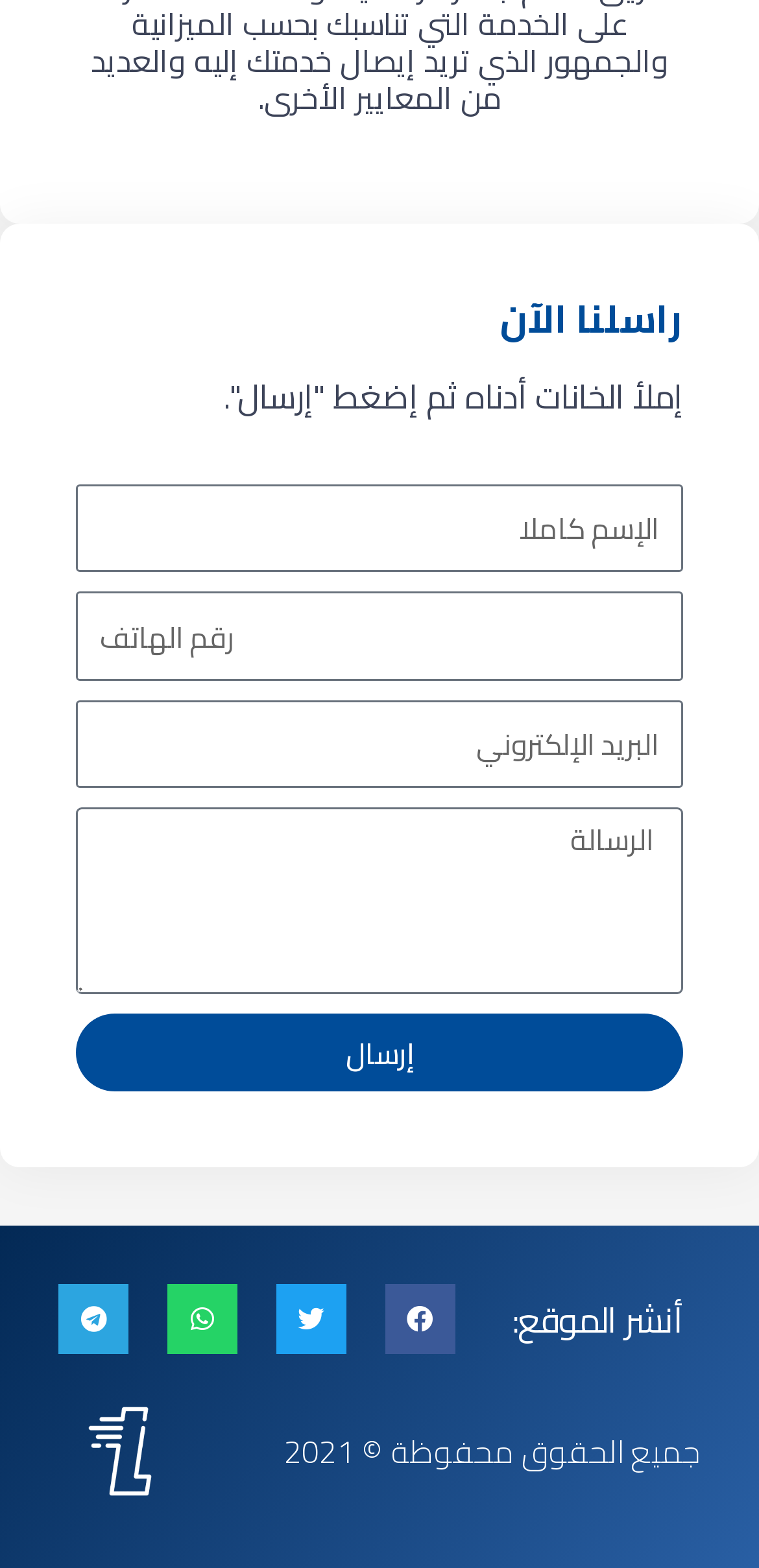Using the format (top-left x, top-left y, bottom-right x, bottom-right y), and given the element description, identify the bounding box coordinates within the screenshot: name="form_fields[message]" placeholder="الرسالة"

[0.1, 0.515, 0.9, 0.635]